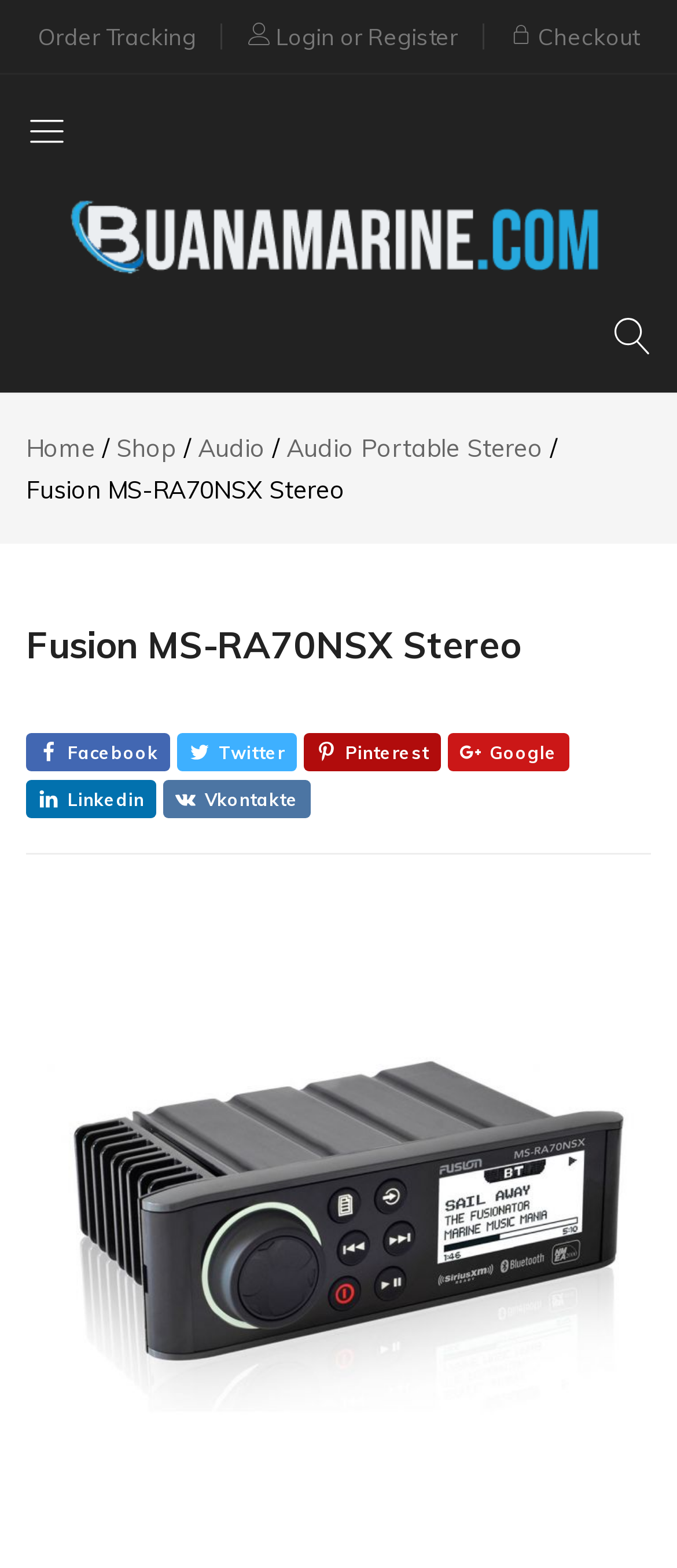Please study the image and answer the question comprehensively:
What is the category of the product?

The category of the product can be found in the link element with the text 'Audio' which is located at the top of the webpage, near the 'Home' and 'Shop' links.